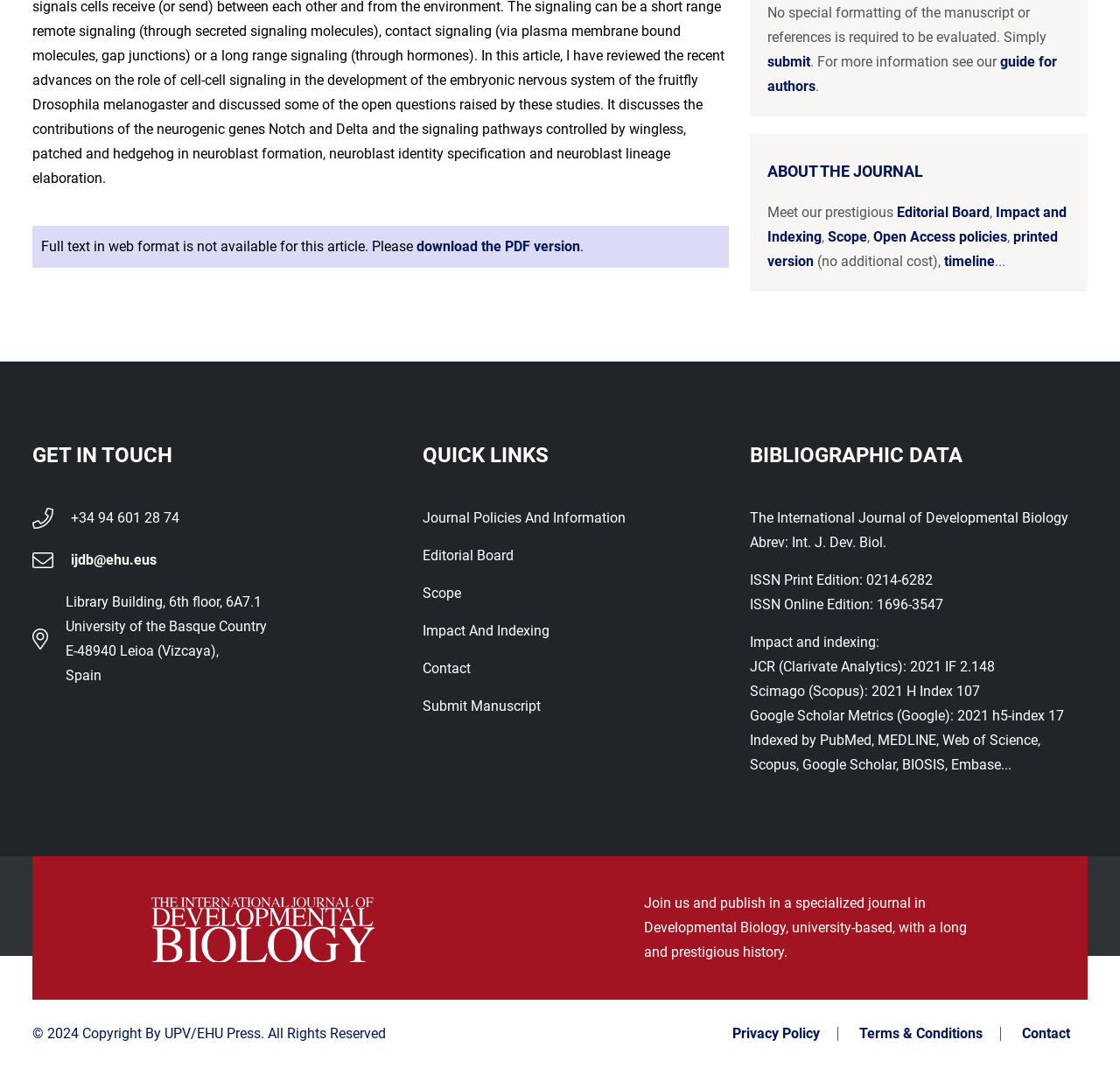Using the given element description, provide the bounding box coordinates (top-left x, top-left y, bottom-right x, bottom-right y) for the corresponding UI element in the screenshot: timeline

[0.843, 0.237, 0.888, 0.253]